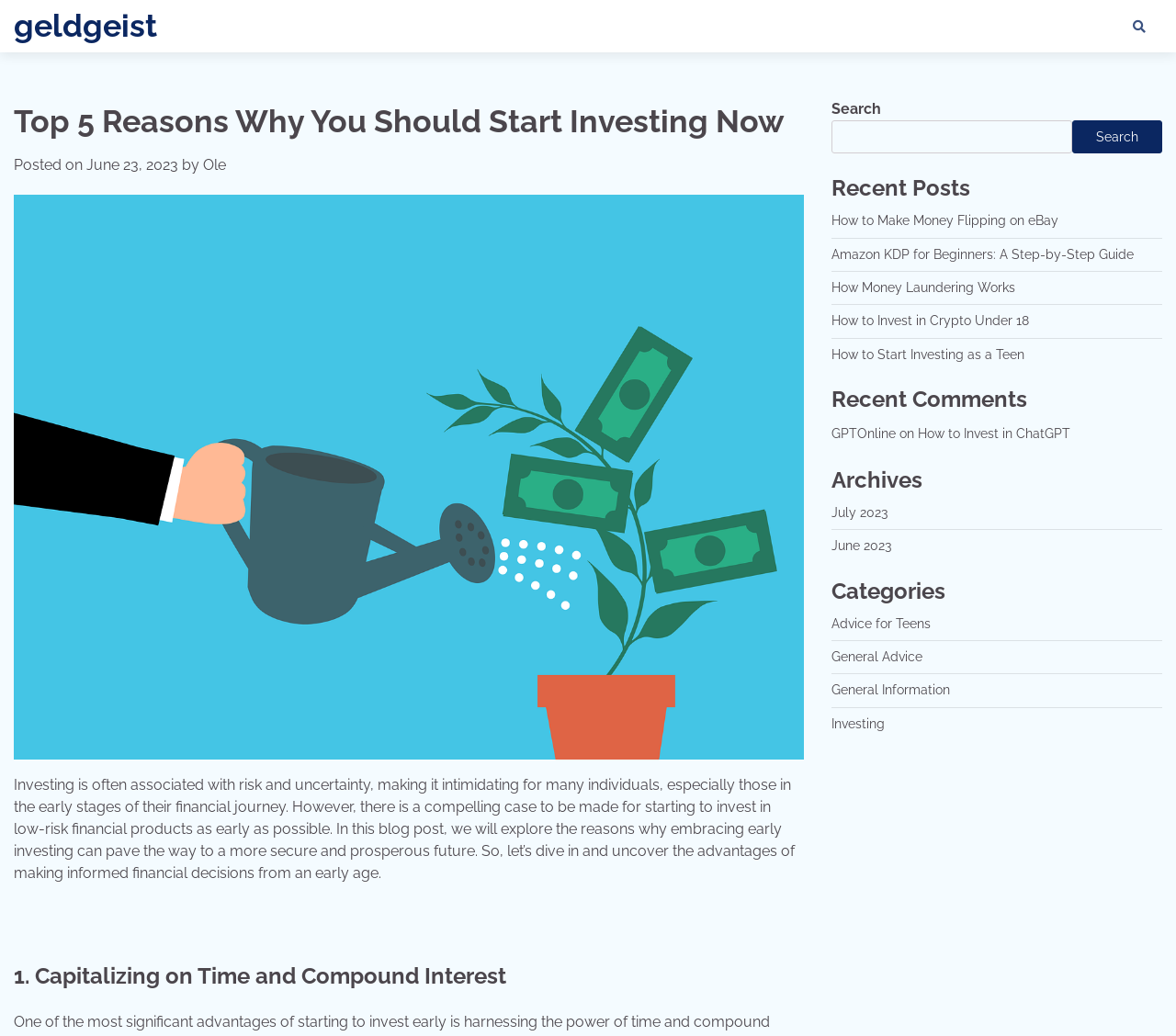Please identify the bounding box coordinates of the clickable area that will allow you to execute the instruction: "Explore the category 'Investing'".

[0.707, 0.691, 0.752, 0.705]